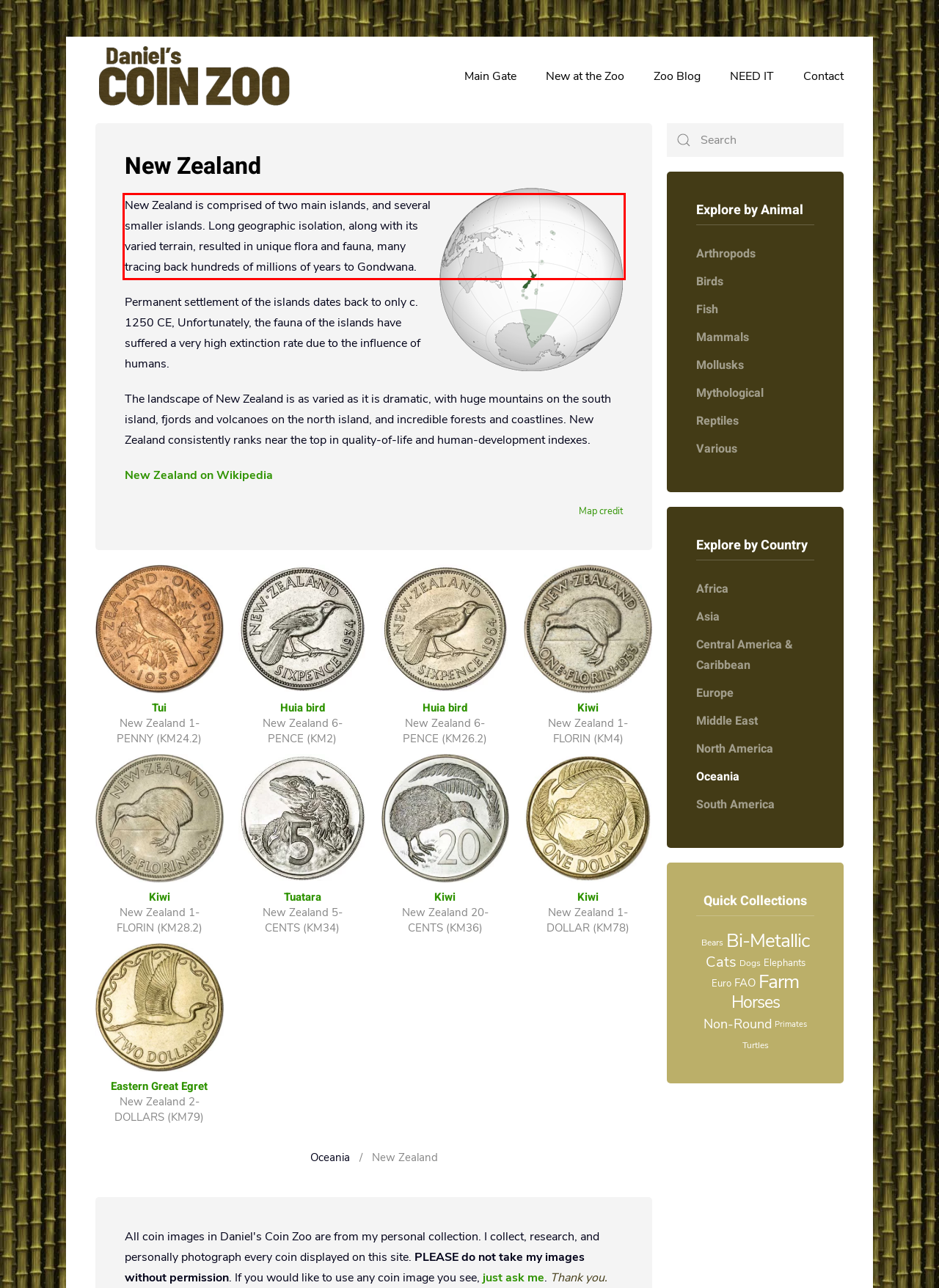You have a screenshot of a webpage, and there is a red bounding box around a UI element. Utilize OCR to extract the text within this red bounding box.

New Zealand is comprised of two main islands, and several smaller islands. Long geographic isolation, along with its varied terrain, resulted in unique flora and fauna, many tracing back hundreds of millions of years to Gondwana.